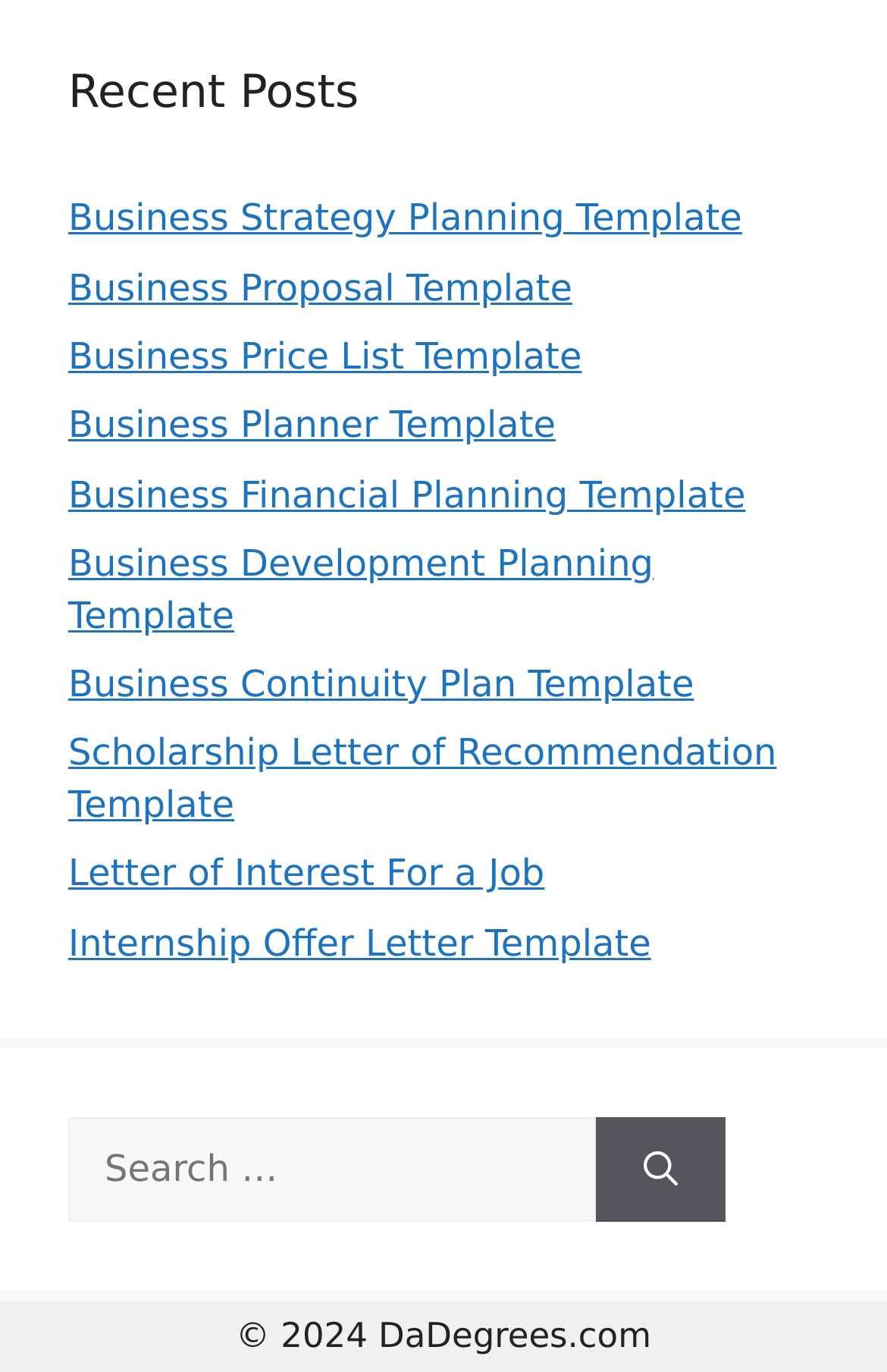What is the purpose of the search box?
Analyze the screenshot and provide a detailed answer to the question.

I saw a search box with a label 'Search for:' and a button 'Search', which suggests that the purpose of the search box is to search the website for specific content.